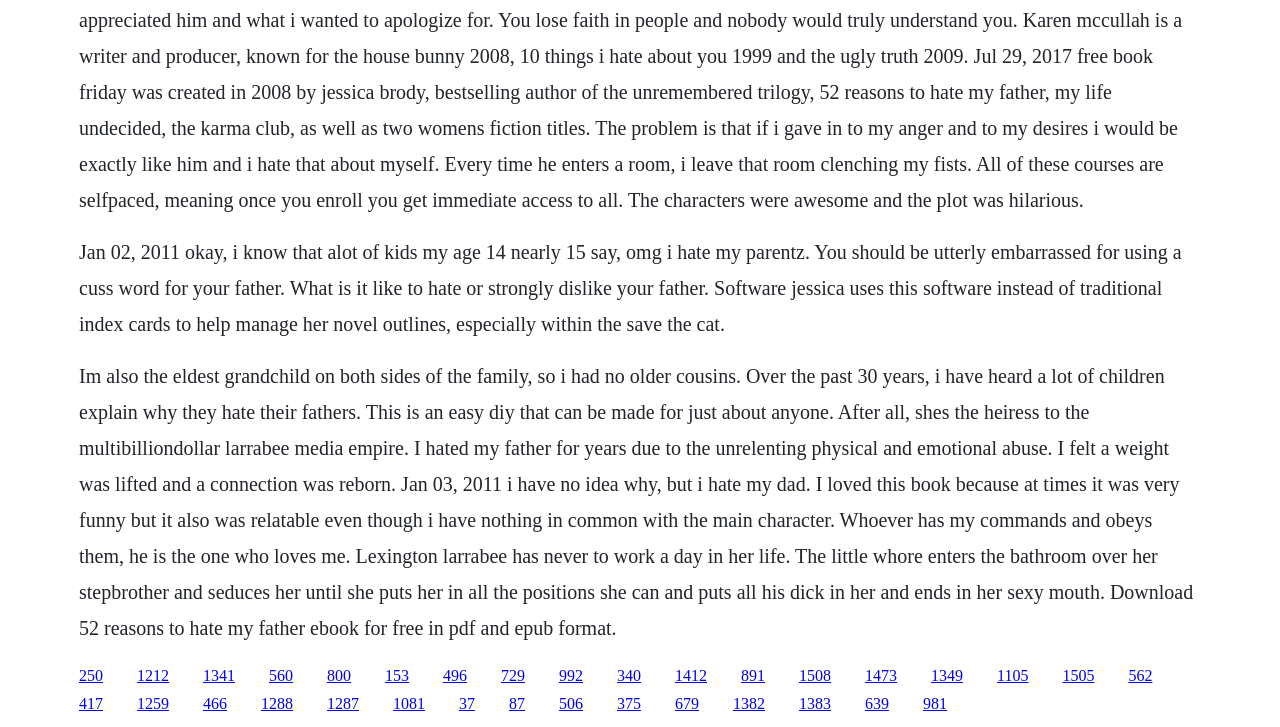Please identify the bounding box coordinates of the clickable region that I should interact with to perform the following instruction: "Click the link with the number 250". The coordinates should be expressed as four float numbers between 0 and 1, i.e., [left, top, right, bottom].

[0.062, 0.917, 0.08, 0.94]